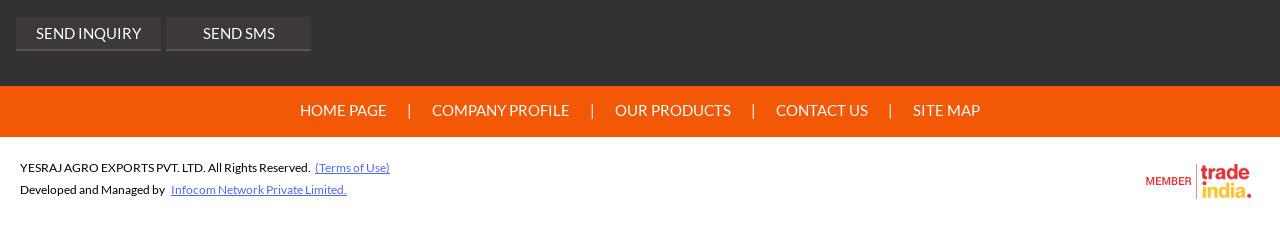Please examine the image and provide a detailed answer to the question: What is the navigation menu item after 'HOME PAGE'?

The navigation menu items are listed horizontally at the top of the webpage. After 'HOME PAGE', the next item is 'COMPANY PROFILE', which is a link.